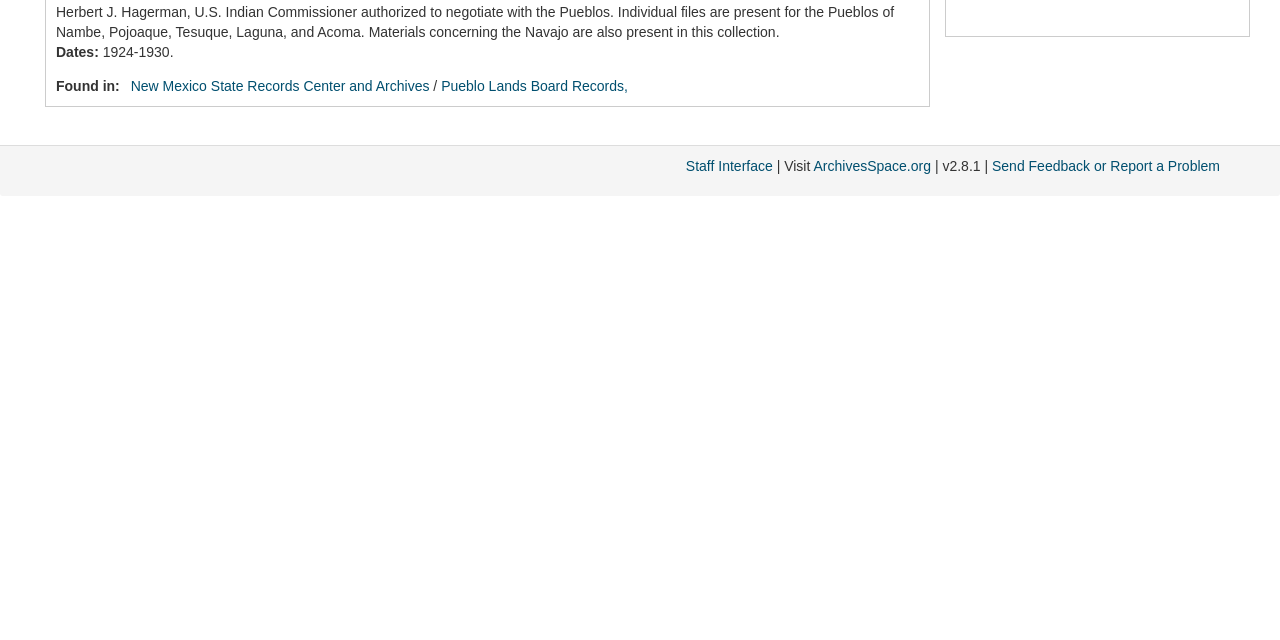Extract the bounding box coordinates of the UI element described by: "ArchivesSpace.org". The coordinates should include four float numbers ranging from 0 to 1, e.g., [left, top, right, bottom].

[0.636, 0.247, 0.727, 0.272]